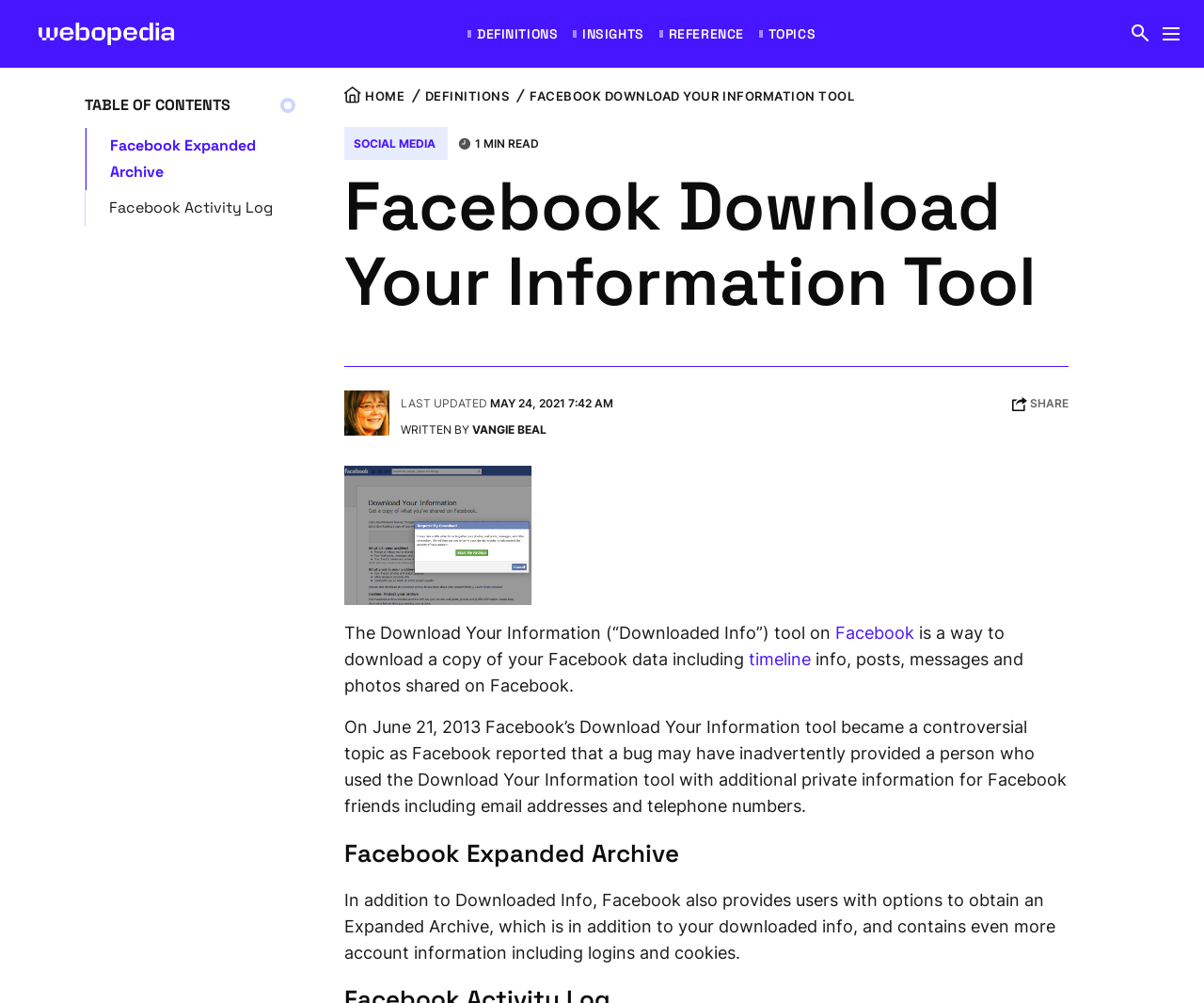Using the information from the screenshot, answer the following question thoroughly:
When was this article last updated?

I found the last updated date by looking at the 'LAST UPDATED' section, which mentions 'MAY 24, 2021 7:42 AM' as the last updated time.